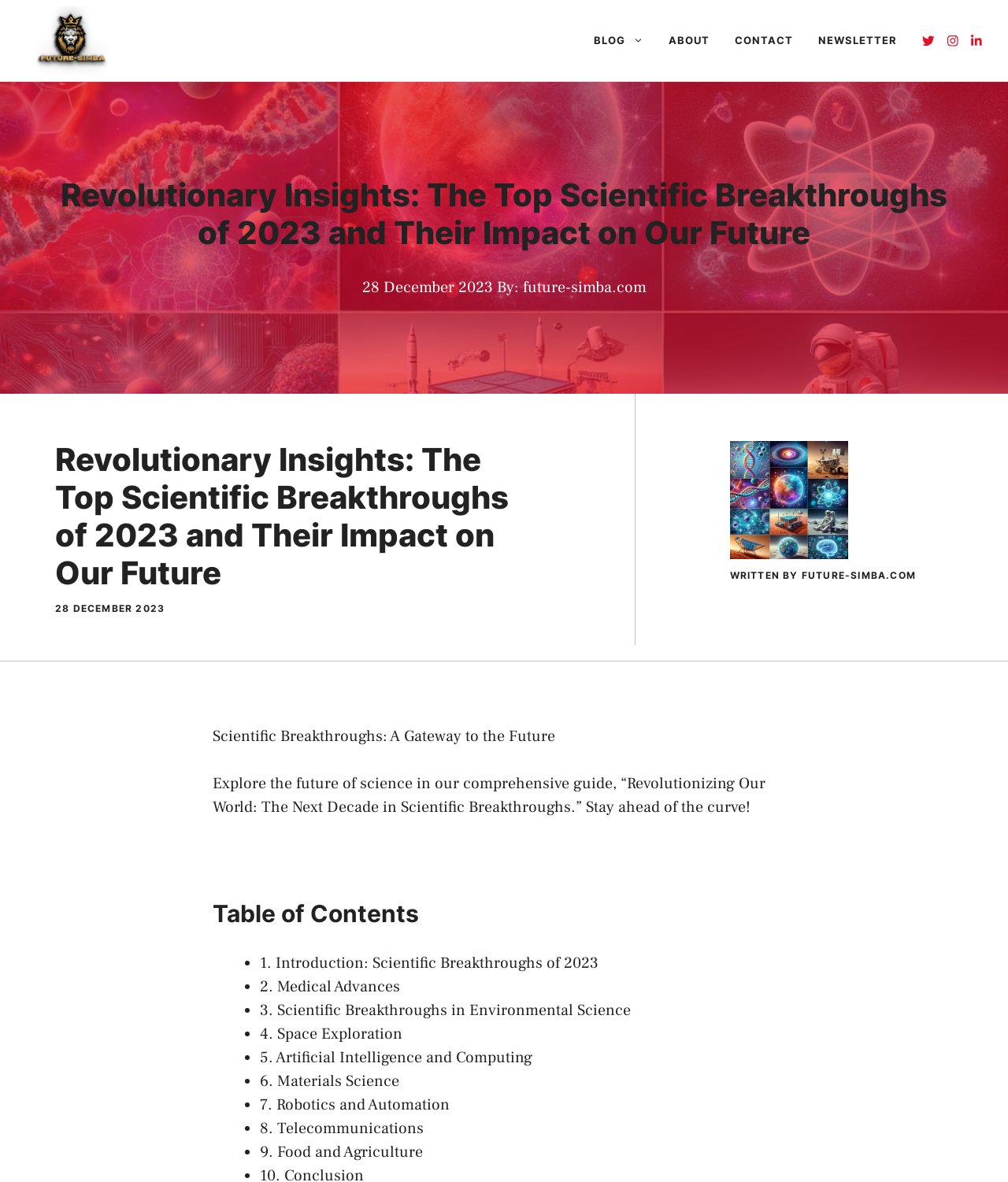Who is the author of the article?
Provide an in-depth answer to the question, covering all aspects.

The author of the article can be found in the StaticText element with the bounding box coordinates [0.493, 0.234, 0.641, 0.252] which contains the text 'By: future-simba.com'.